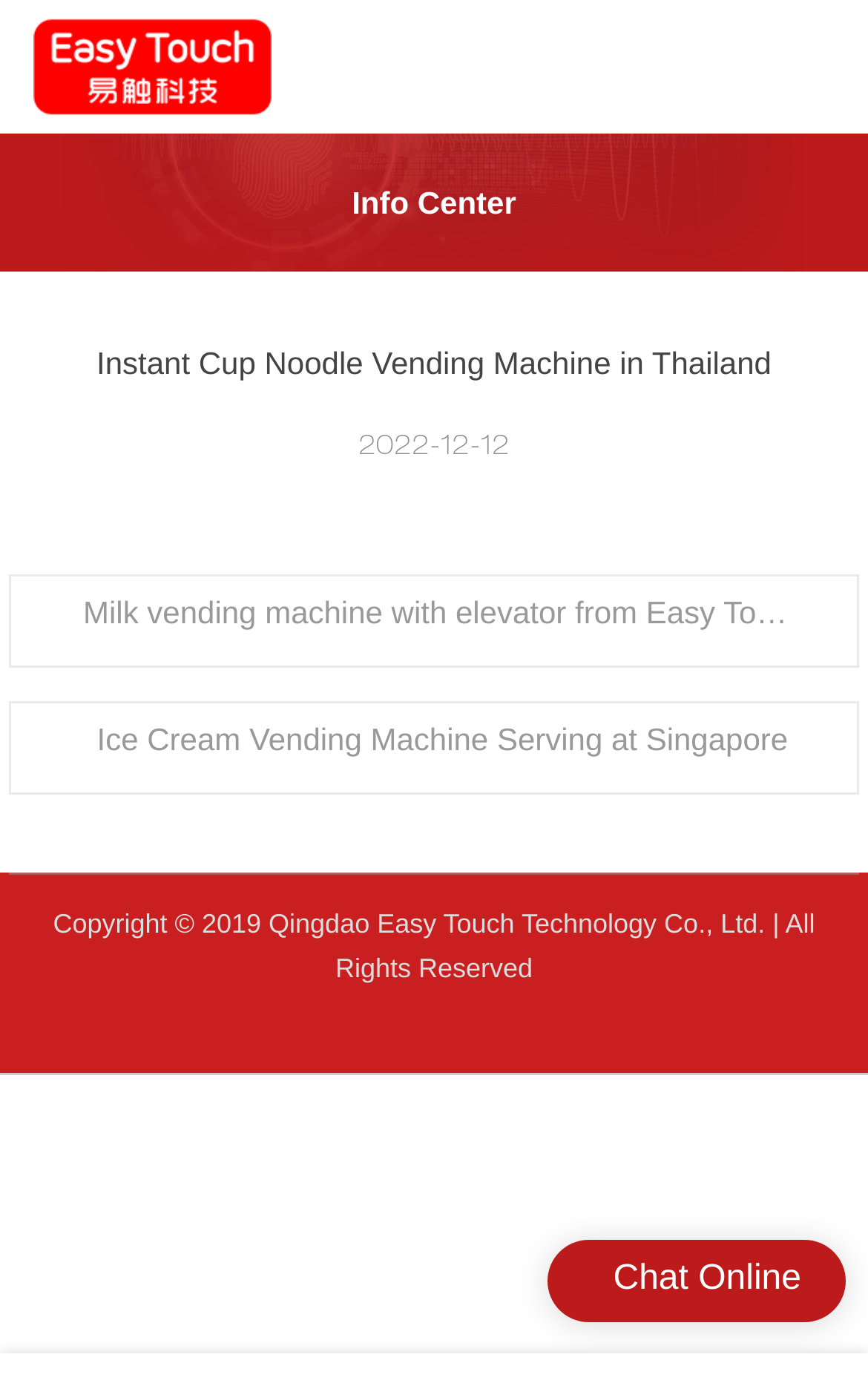What is the company name in the logo?
Kindly offer a detailed explanation using the data available in the image.

By looking at the logo image, I can see that it has a text 'Logo | Easy Touch Vending Machine' which indicates that the company name is Easy Touch.